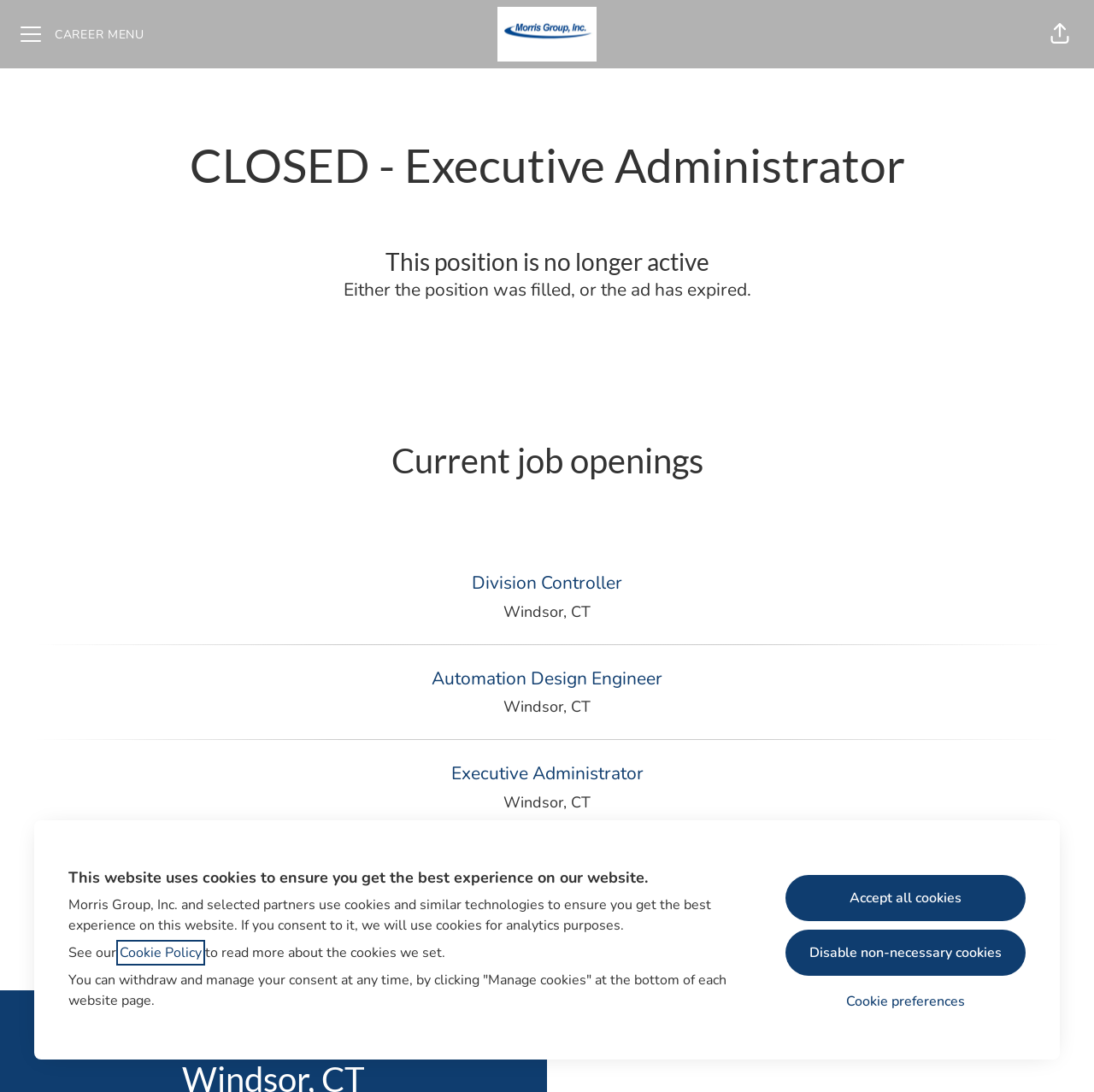Locate the bounding box coordinates of the clickable area to execute the instruction: "Visit Morris Group, Inc. career site". Provide the coordinates as four float numbers between 0 and 1, represented as [left, top, right, bottom].

[0.455, 0.003, 0.545, 0.059]